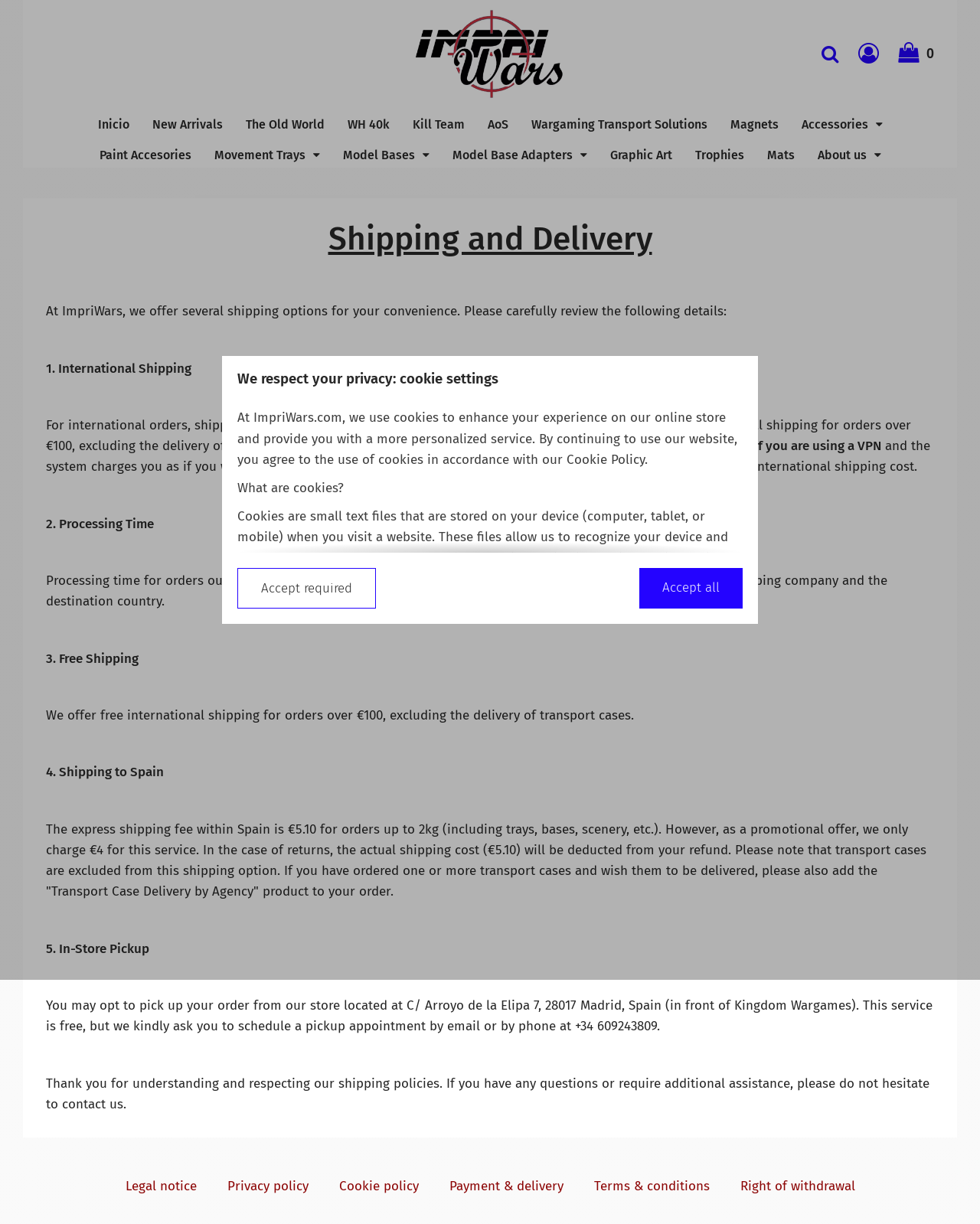Where is the in-store pickup location?
Please give a detailed and elaborate answer to the question.

The webpage states that customers can opt to pick up their order from the store located at C/ Arroyo de la Elipa 7, 28017 Madrid, Spain, in front of Kingdom Wargames.